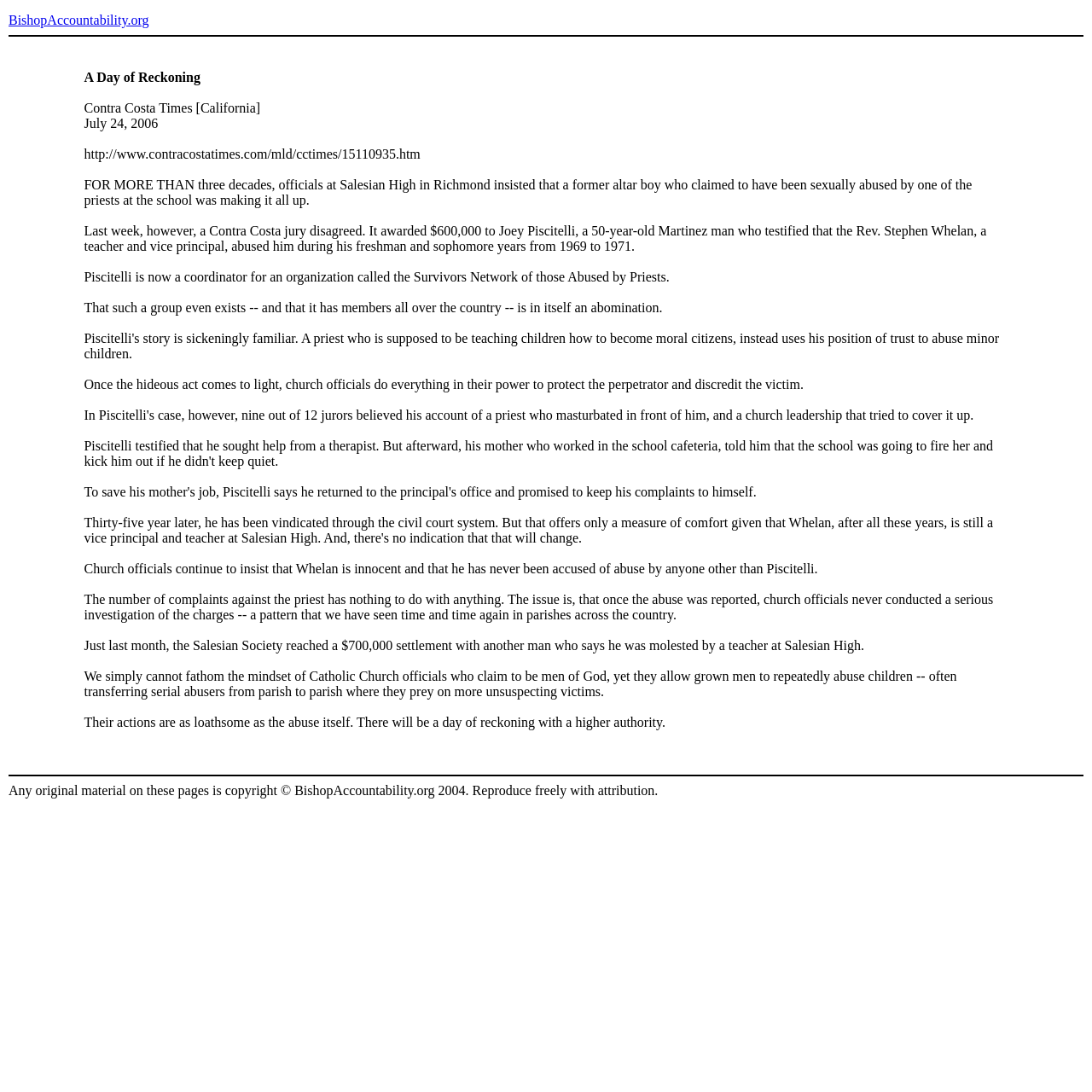What is the amount of the settlement reached by the Salesian Society with another man? Using the information from the screenshot, answer with a single word or phrase.

$700,000